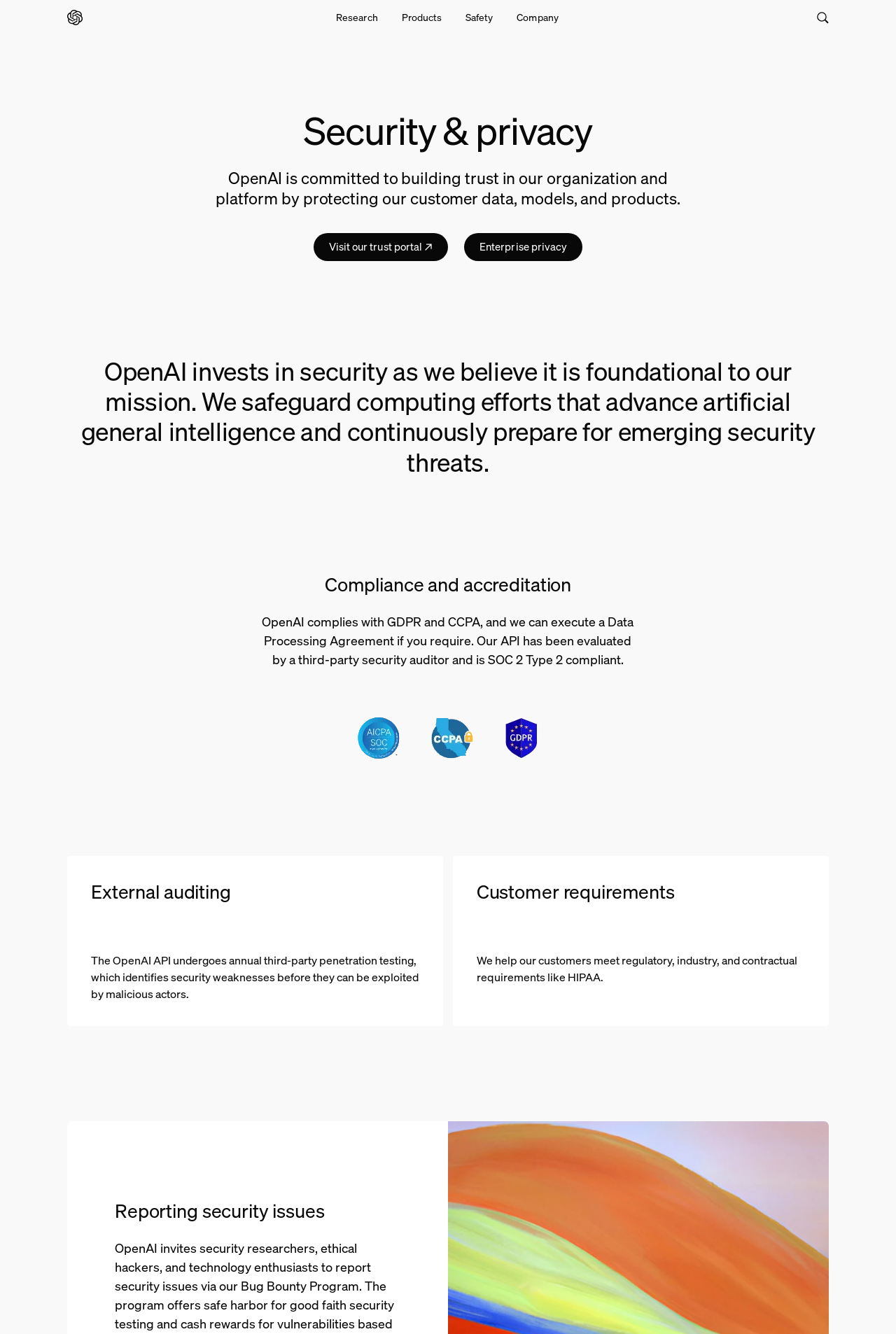Elaborate on the different components and information displayed on the webpage.

The webpage is about OpenAI's security and privacy measures. At the top, there is a navigation bar with links to the main sections of the website, including "OpenAI Home", "Research", "Products", "Safety", and "Company". On the top right, there is a search button with a magnifying glass icon.

Below the navigation bar, there is a heading that reads "Security & privacy". Underneath, there is a paragraph of text that explains OpenAI's commitment to building trust by protecting customer data, models, and products. Next to this text, there is a link to visit the trust portal, accompanied by a small icon.

The page then discusses OpenAI's investment in security, highlighting its importance to the company's mission. There is a section on compliance and accreditation, which lists OpenAI's adherence to regulations such as GDPR and CCPA, as well as its SOC 2 Type 2 compliance. This section features a row of logos for AICPA, CCPA, and GDPR.

Further down, there are sections on external auditing, penetration testing, and customer requirements. The page explains that OpenAI's API undergoes annual third-party penetration testing to identify security weaknesses, and that the company helps its customers meet regulatory requirements. Finally, there is a section on reporting security issues.

Throughout the page, there are several images, including the OpenAI logo, a magnifying glass icon for the search button, and a row of logos for various regulatory bodies.